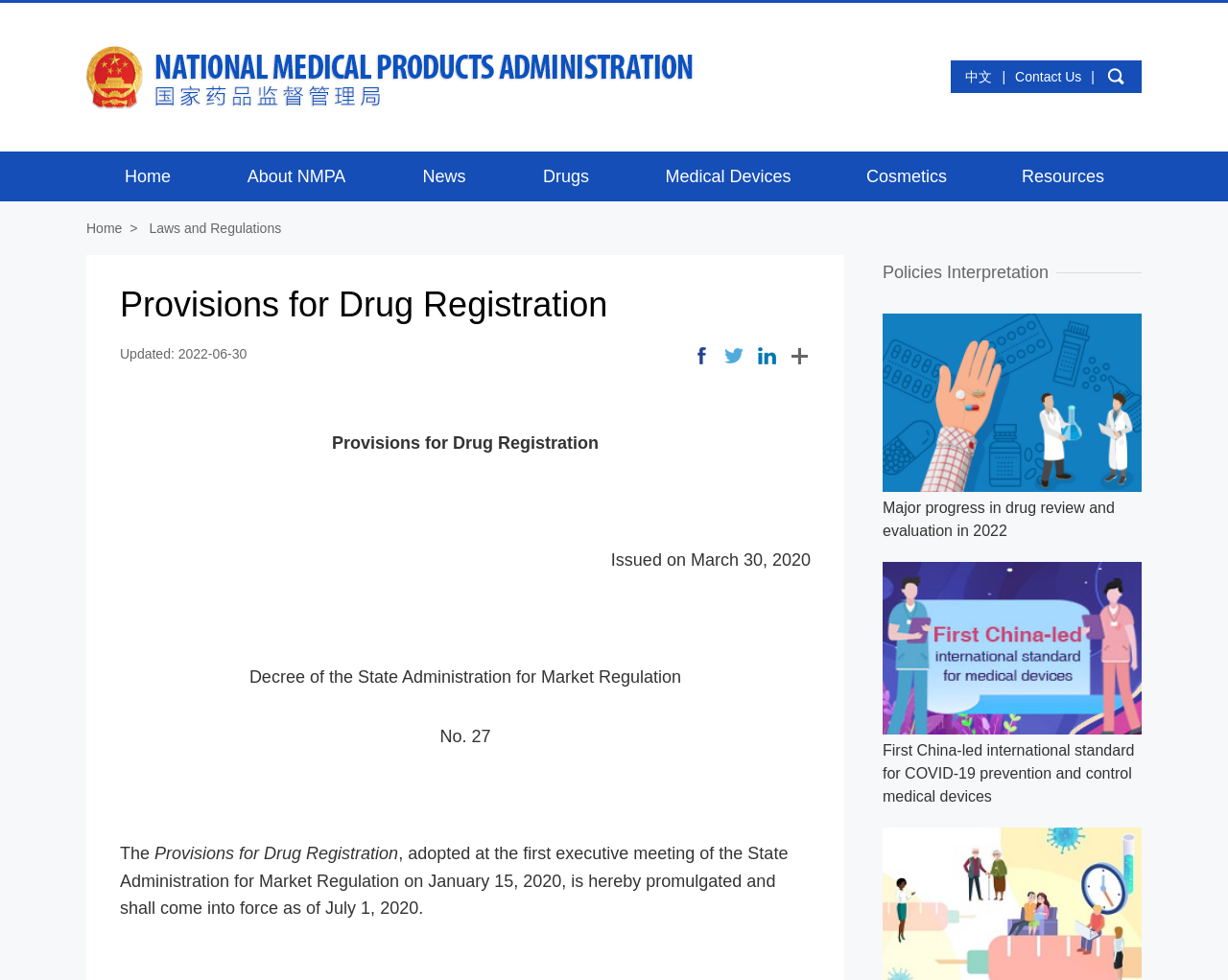Please find the bounding box coordinates of the element's region to be clicked to carry out this instruction: "read 'Policies Interpretation'".

[0.719, 0.26, 0.93, 0.279]